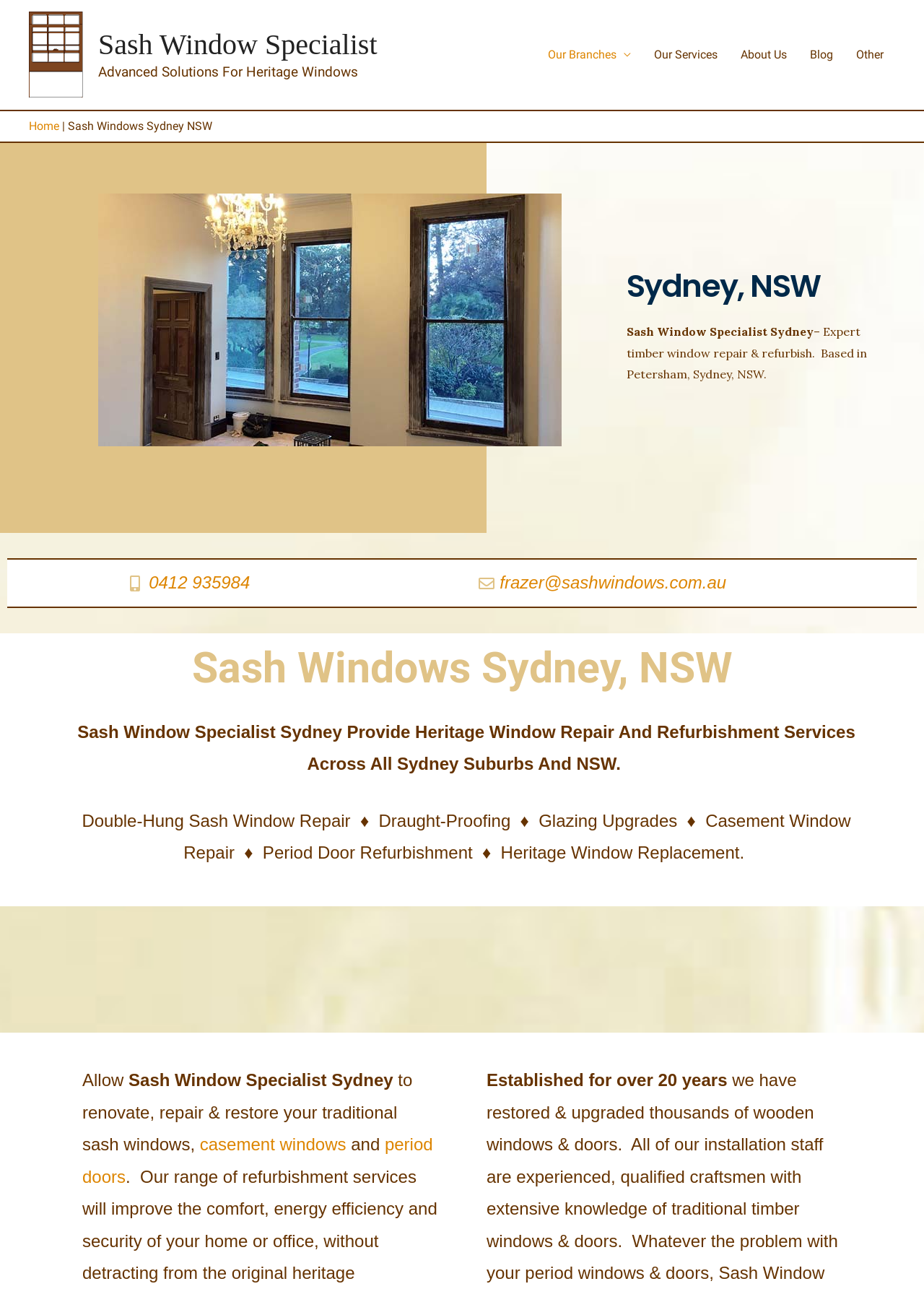Where is the company based?
Utilize the information in the image to give a detailed answer to the question.

I found the company's location by reading the text on the webpage, which mentions 'Based in Petersham, Sydney, NSW'.